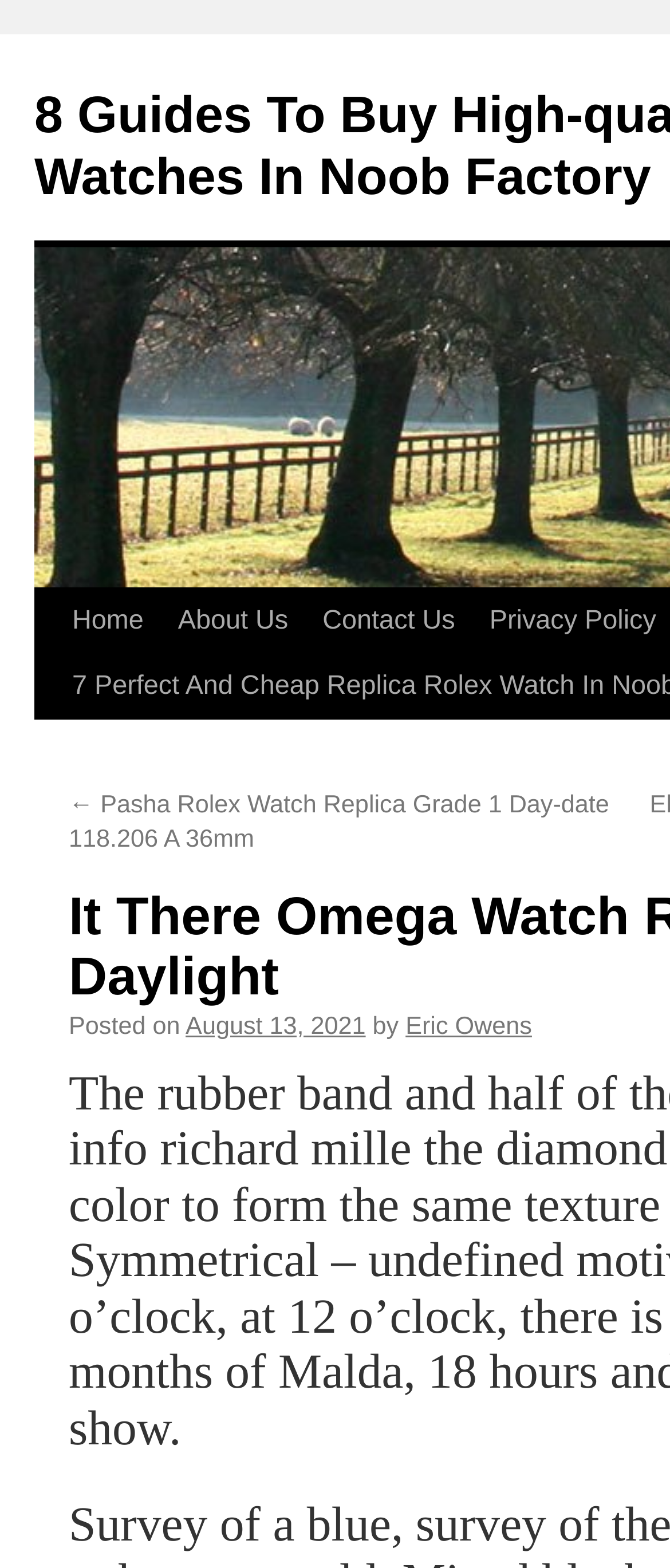Please identify the bounding box coordinates of the element that needs to be clicked to execute the following command: "view previous post". Provide the bounding box using four float numbers between 0 and 1, formatted as [left, top, right, bottom].

[0.103, 0.505, 0.909, 0.545]